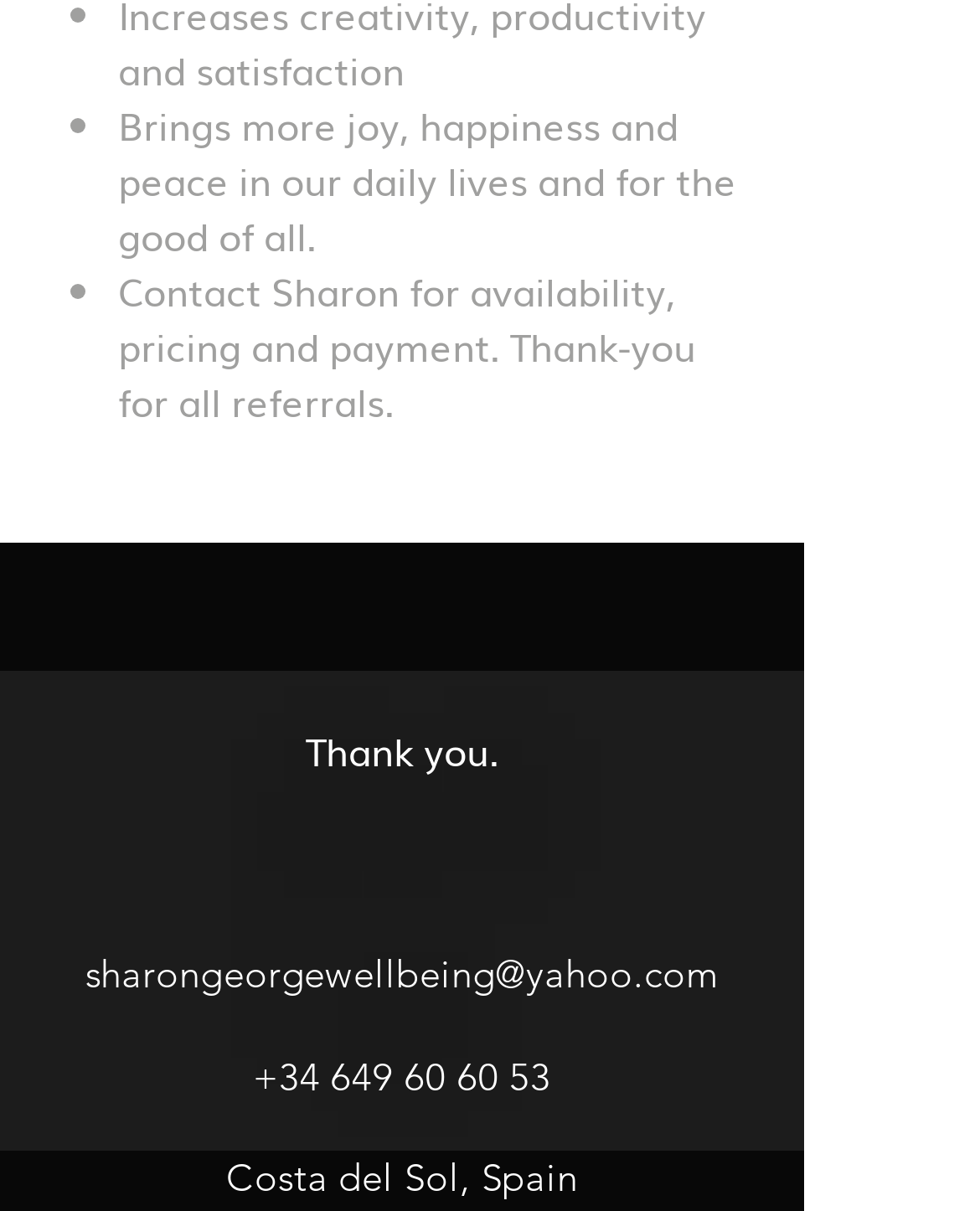What is the purpose of Sharon's service? Look at the image and give a one-word or short phrase answer.

Brings joy and peace